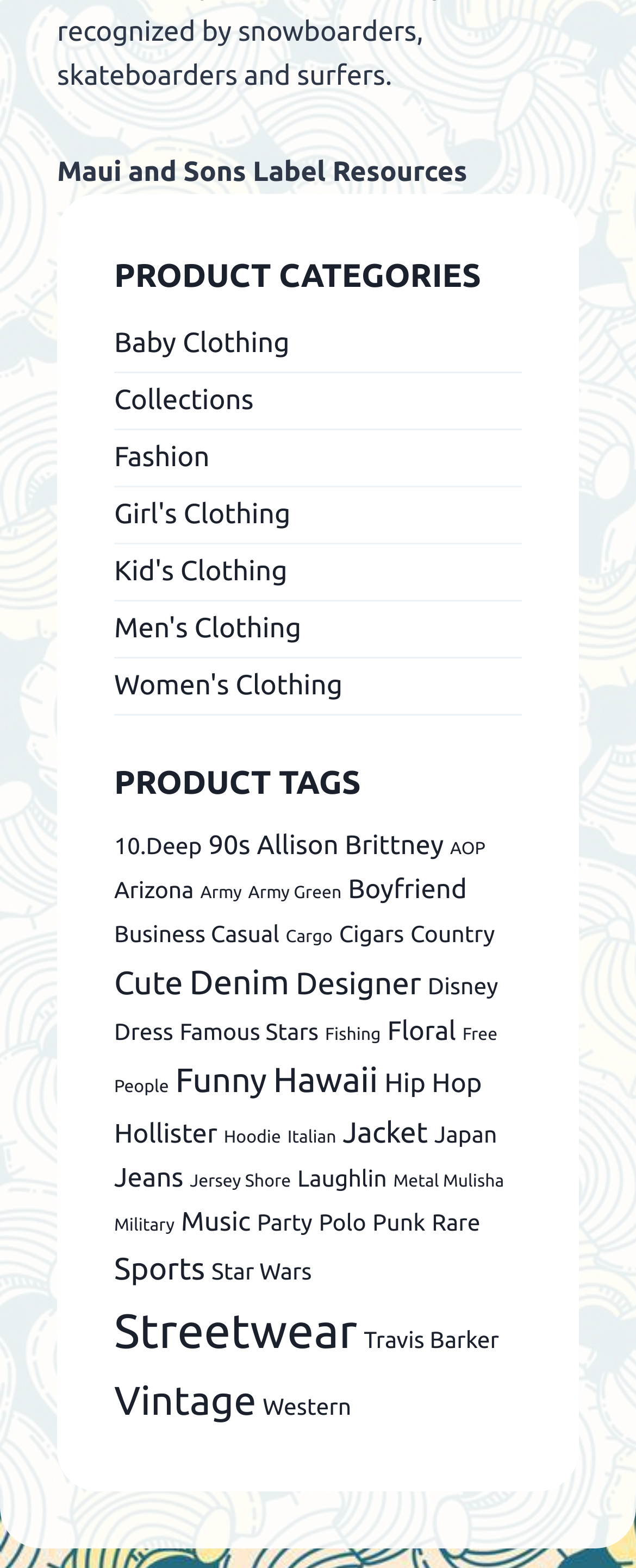Based on the element description, predict the bounding box coordinates (top-left x, top-left y, bottom-right x, bottom-right y) for the UI element in the screenshot: Star Wars

[0.332, 0.803, 0.49, 0.819]